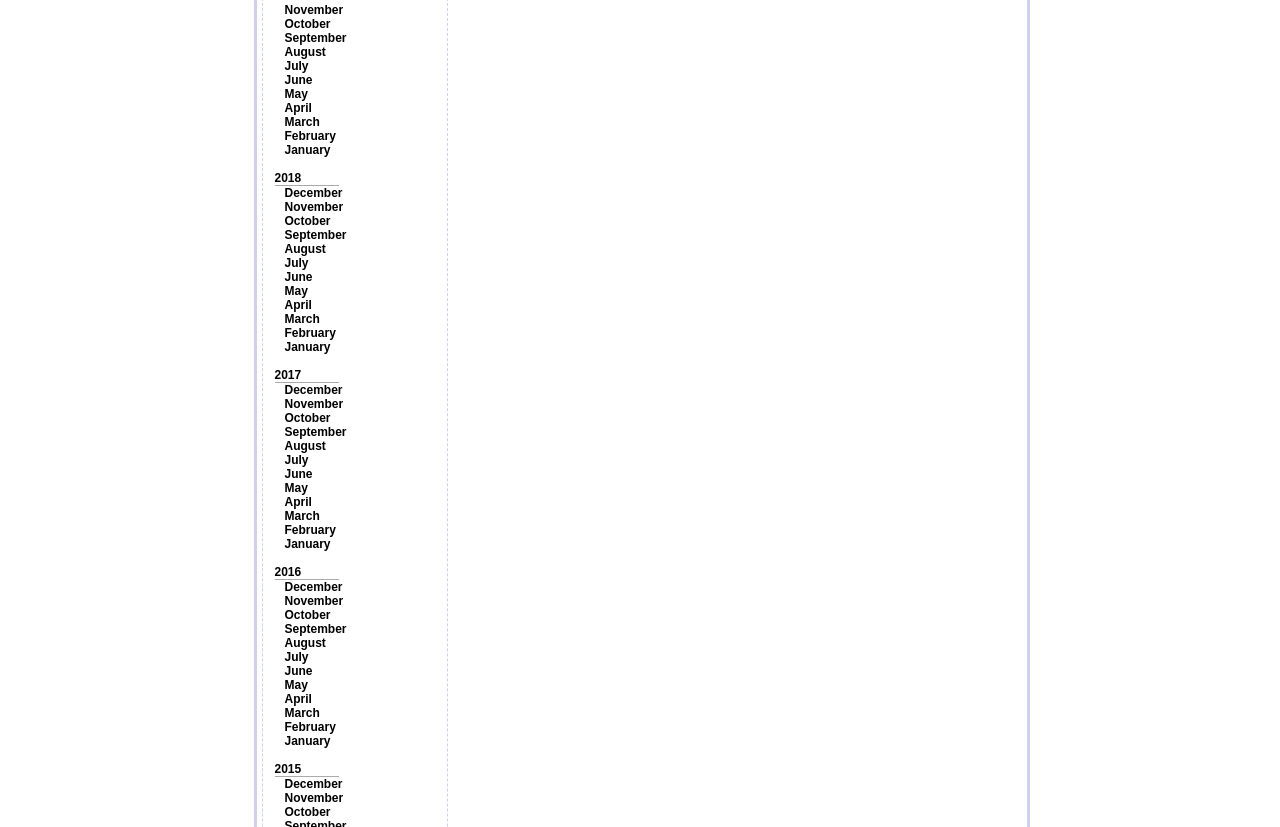Kindly respond to the following question with a single word or a brief phrase: 
Are the months listed in chronological order?

Yes